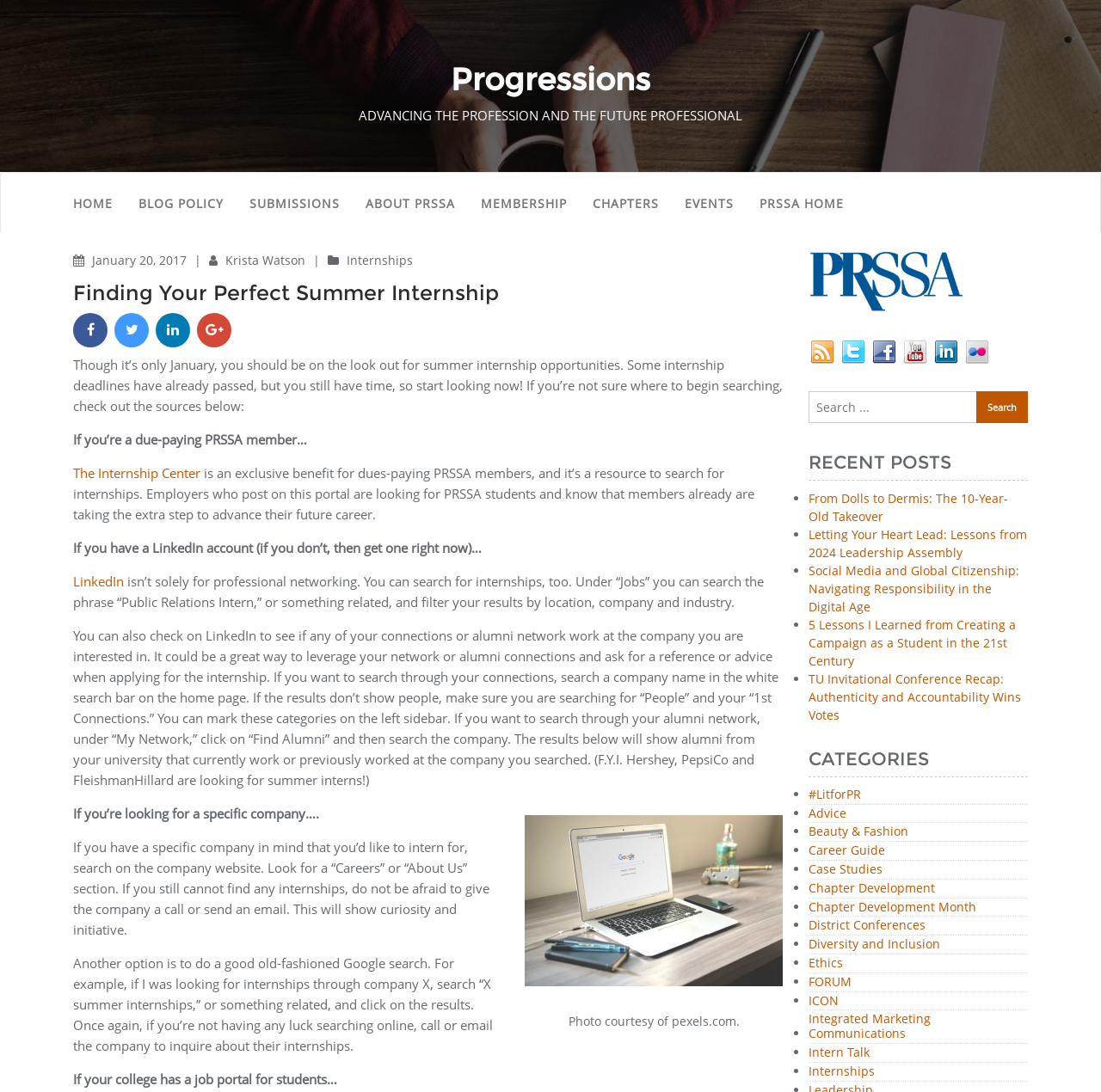Given the description title="View our Youtube Channel", predict the bounding box coordinates of the UI element. Ensure the coordinates are in the format (top-left x, top-left y, bottom-right x, bottom-right y) and all values are between 0 and 1.

[0.819, 0.313, 0.844, 0.328]